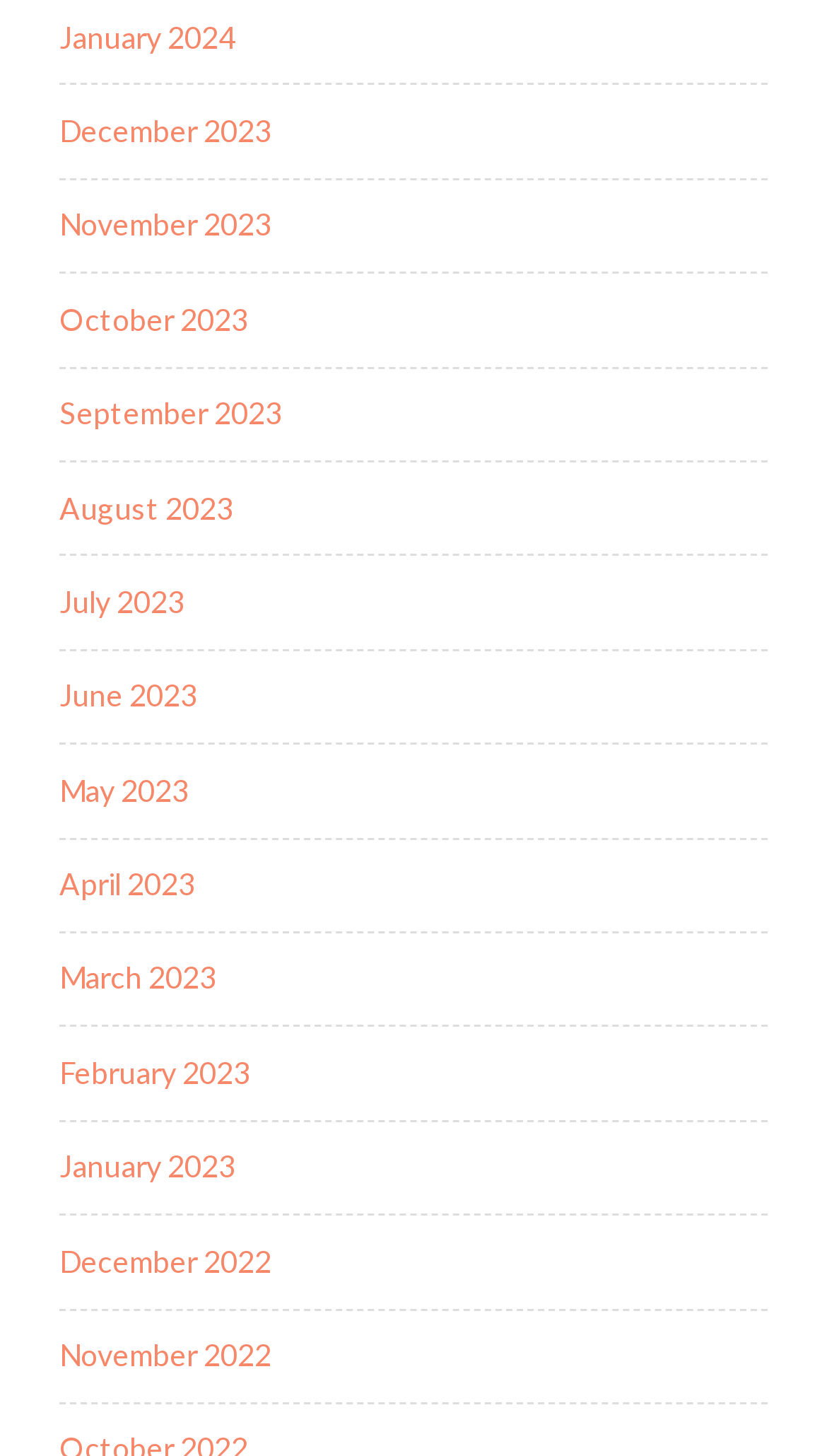Please predict the bounding box coordinates of the element's region where a click is necessary to complete the following instruction: "Go to December 2023". The coordinates should be represented by four float numbers between 0 and 1, i.e., [left, top, right, bottom].

[0.072, 0.077, 0.328, 0.102]